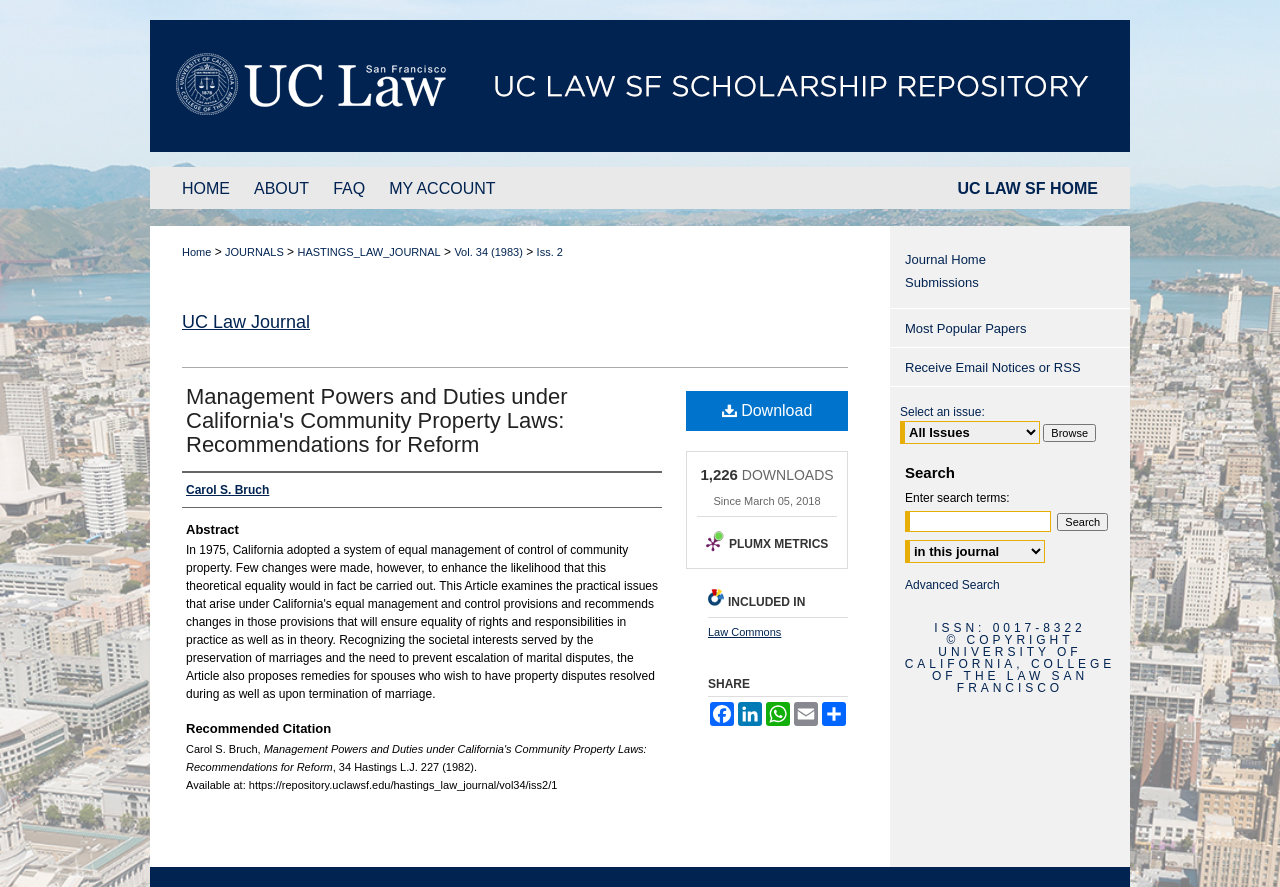Could you locate the bounding box coordinates for the section that should be clicked to accomplish this task: "Search for a term".

[0.707, 0.576, 0.821, 0.6]